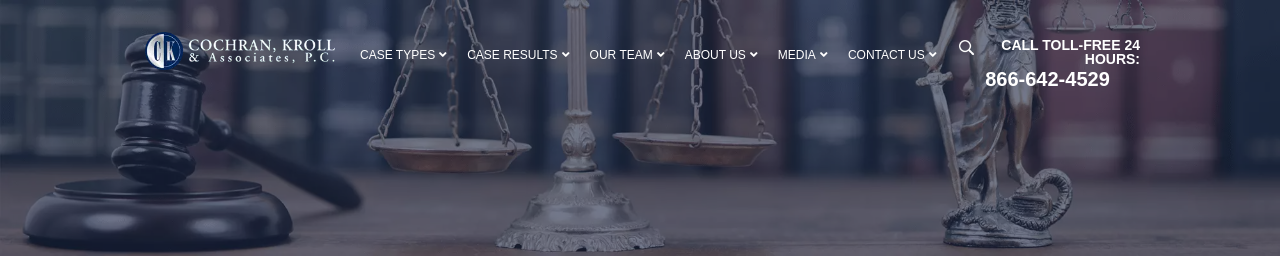Explain in detail what you see in the image.

The image features a professional and serene legal-themed banner for Cochran, Kroll & Associates, P.C. It prominently displays a gavel and a pair of balancing scales, symbols of justice and law. The background suggests a scholarly atmosphere, with out-of-focus bookshelves hinting at legal texts. The top section of the image includes navigation links for accessing various sections of the website, such as "Case Types," "Case Results," "Our Team," "About Us," "Media," and "Contact Us." A toll-free contact number is featured, emphasizing the firm's readiness to assist clients 24/7. This image effectively conveys a commitment to legal service and professionalism.